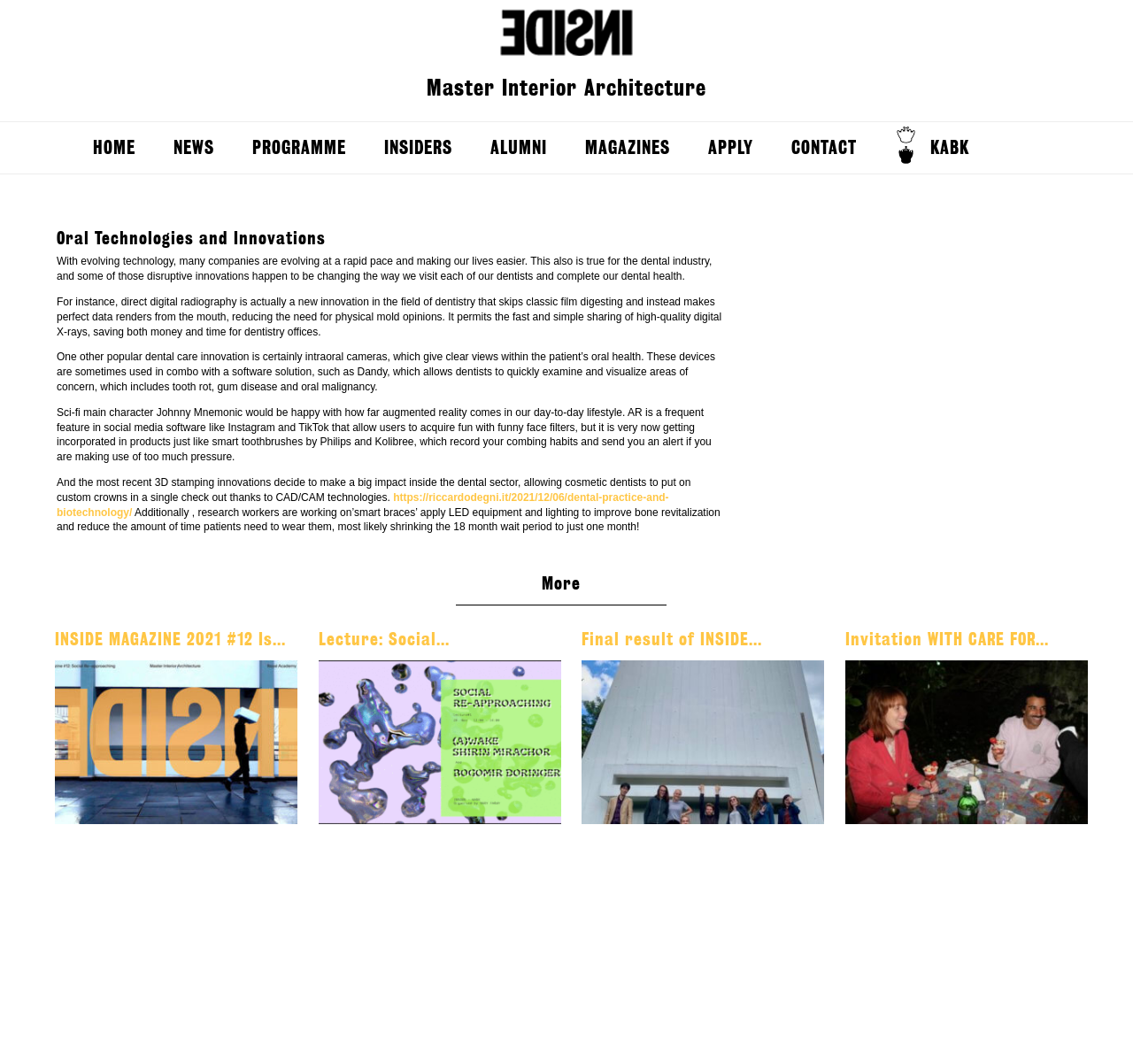From the image, can you give a detailed response to the question below:
What is the potential benefit of 'smart braces'?

According to the webpage, researchers are working on 'smart braces' that apply LED lighting to improve bone revitalization and reduce the amount of time patients need to wear them, potentially shrinking the 18-month wait period to just one month.